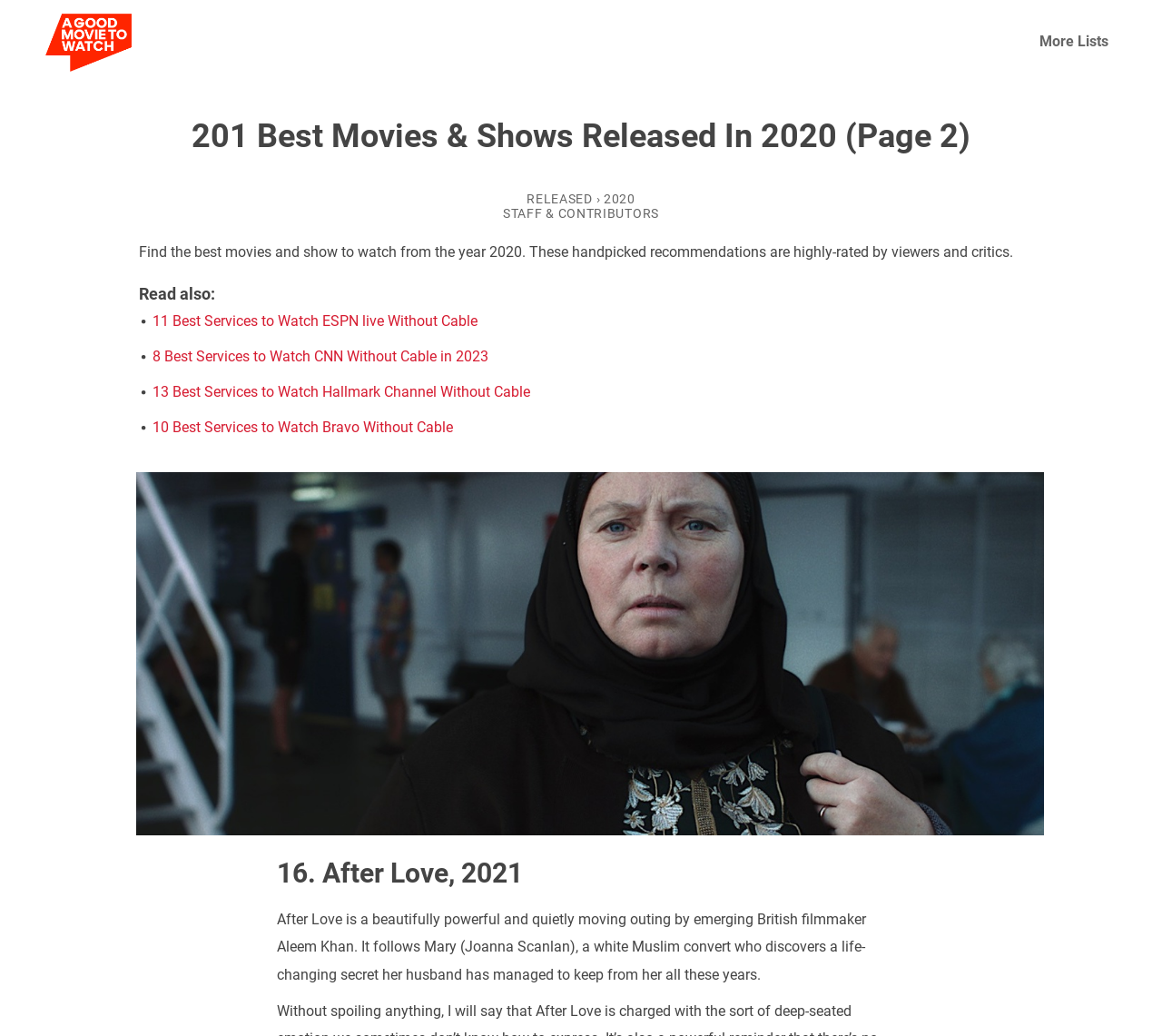Pinpoint the bounding box coordinates of the clickable element to carry out the following instruction: "Click the 'Post Comment' button."

None